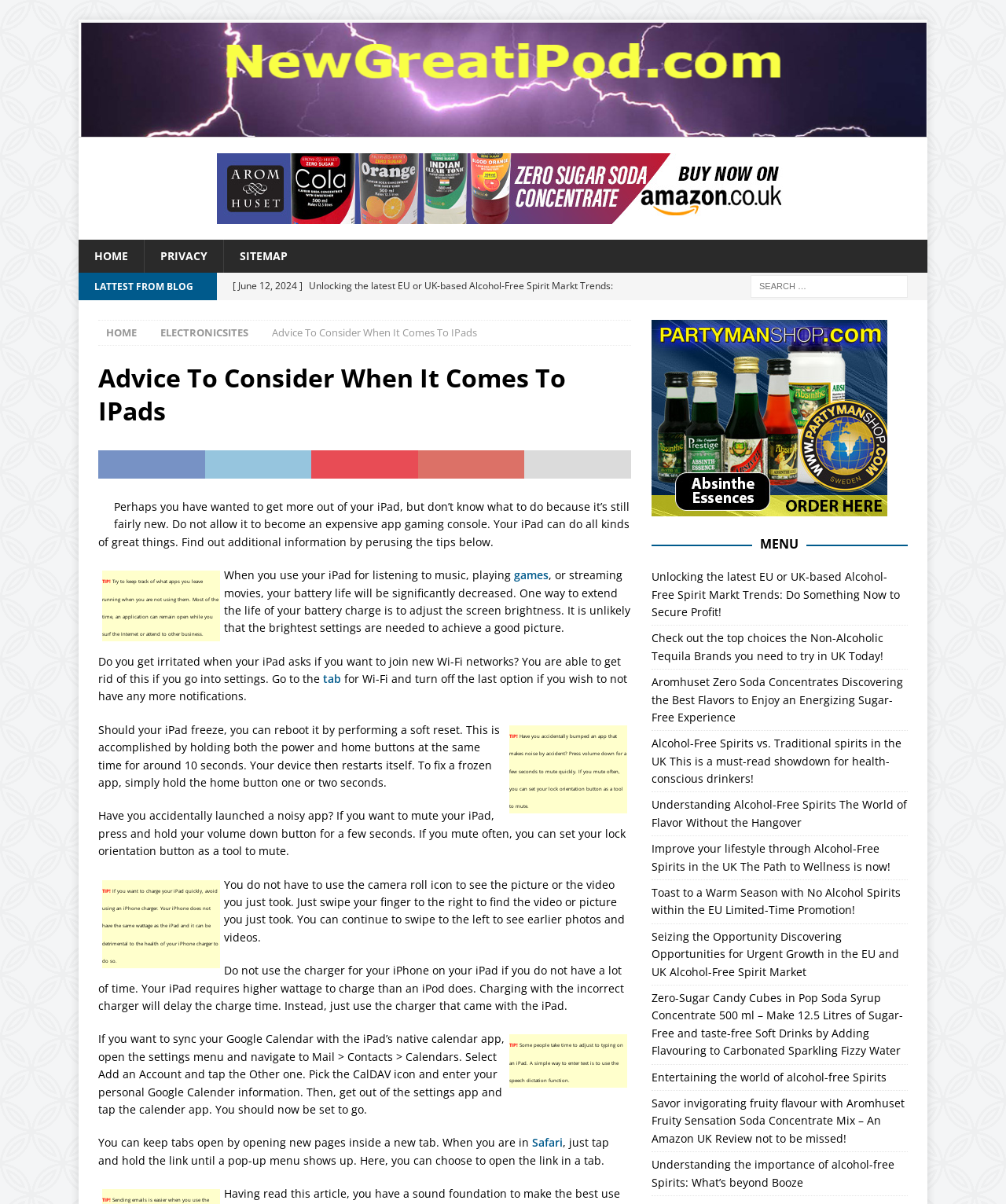What is the alternative to using an iPhone charger for an iPad?
Relying on the image, give a concise answer in one word or a brief phrase.

Use the iPad charger